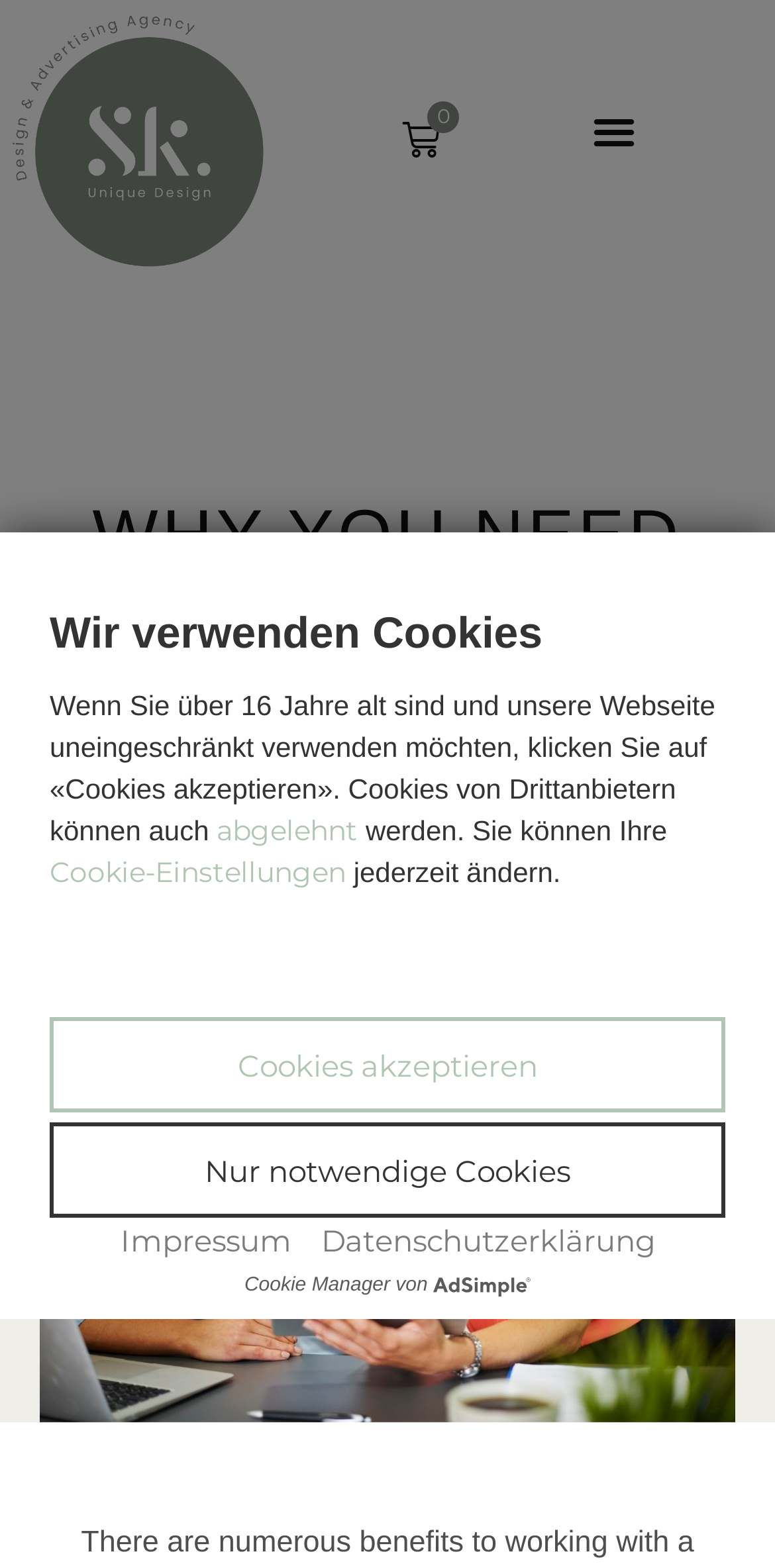Determine the primary headline of the webpage.

WHY YOU NEED TO WORK WITH A CREATIVE AGENCY